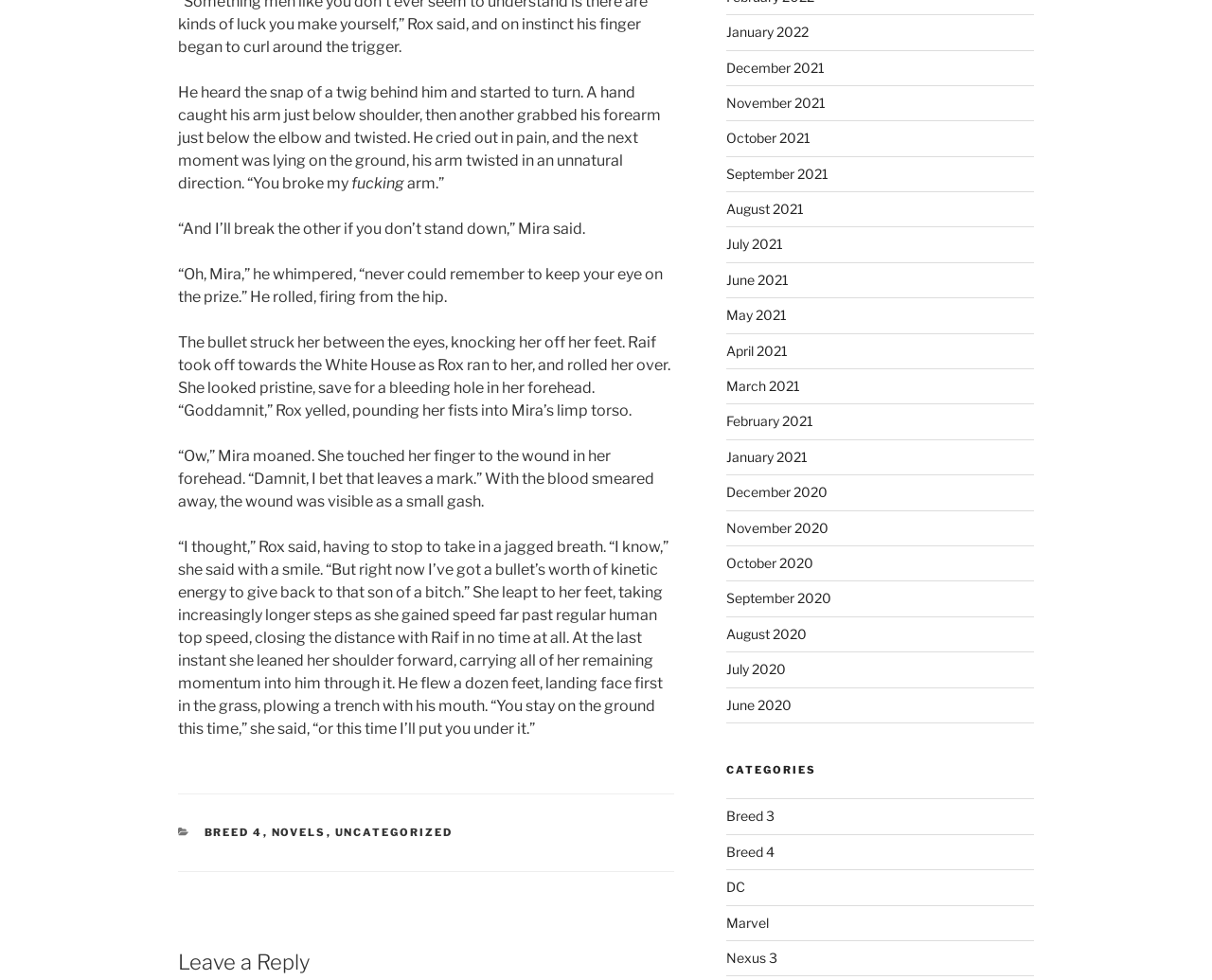Identify the bounding box coordinates for the UI element described as follows: "Search". Ensure the coordinates are four float numbers between 0 and 1, formatted as [left, top, right, bottom].

None